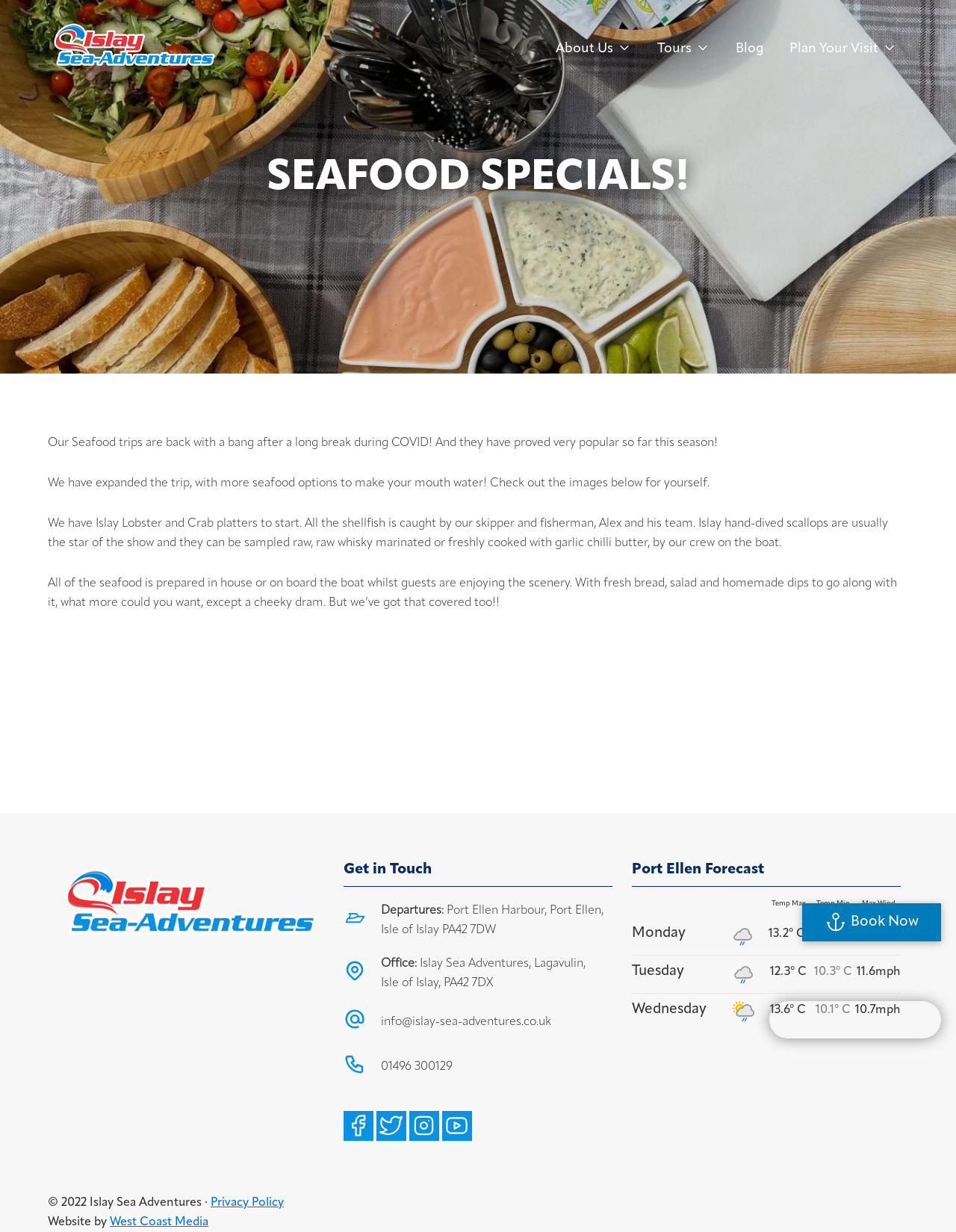Pinpoint the bounding box coordinates of the element that must be clicked to accomplish the following instruction: "Check the Port Ellen forecast". The coordinates should be in the format of four float numbers between 0 and 1, i.e., [left, top, right, bottom].

[0.661, 0.699, 0.942, 0.72]